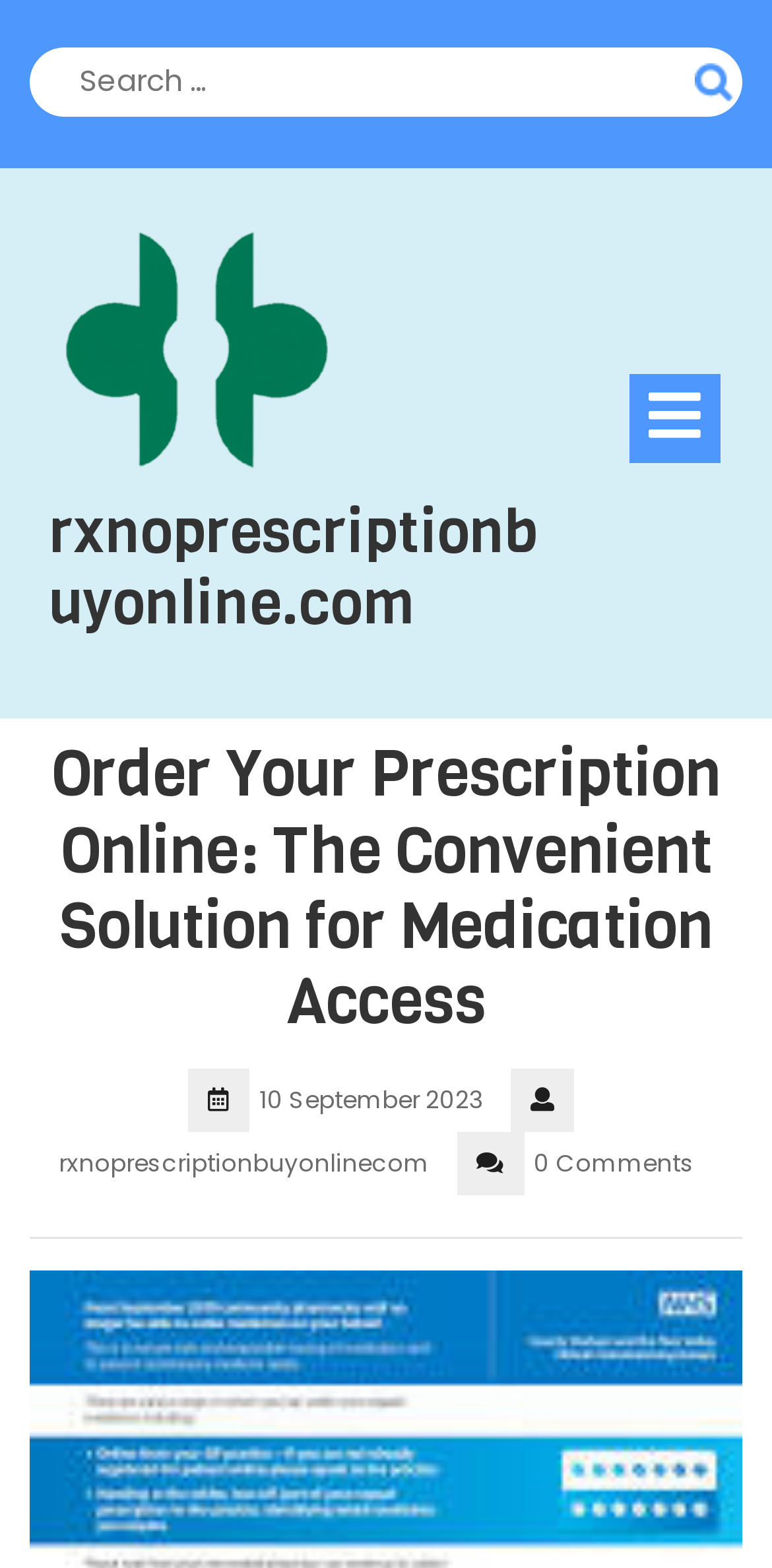Based on the element description: "Home", identify the UI element and provide its bounding box coordinates. Use four float numbers between 0 and 1, [left, top, right, bottom].

None